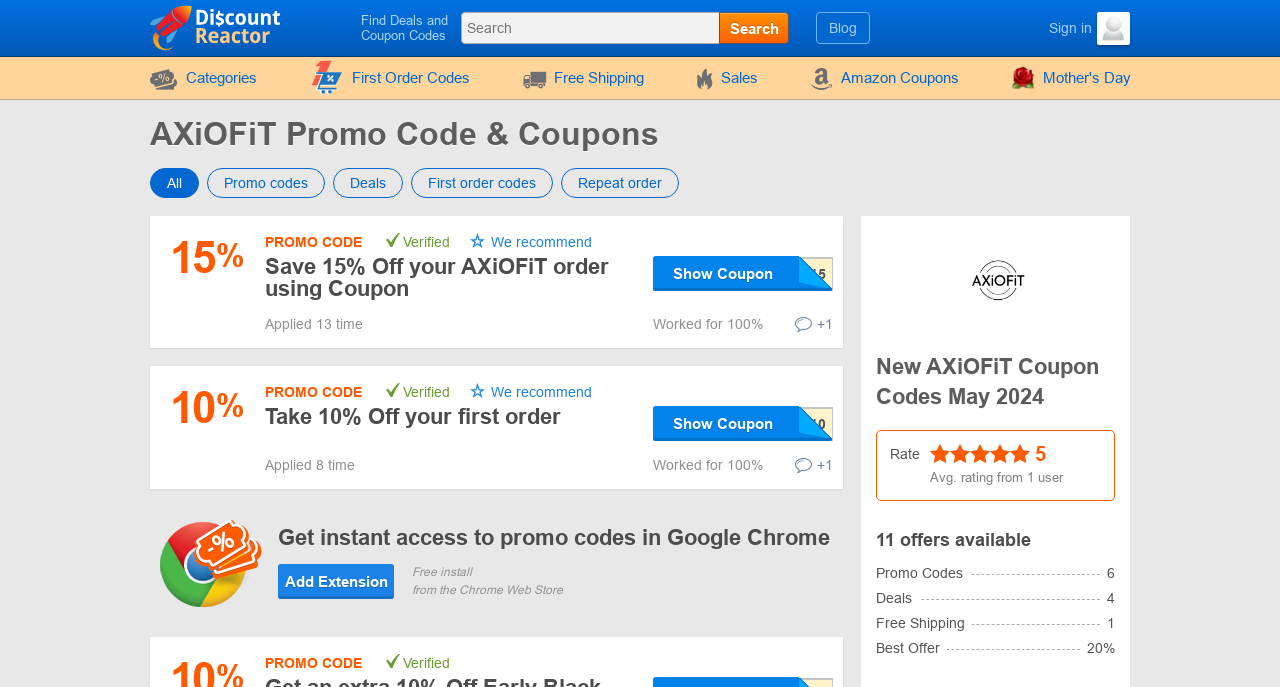What is the name of the image displayed at the bottom of the webpage?
Answer the question in as much detail as possible.

I scrolled down to the bottom of the webpage and found an image with the alt text 'dog', indicating that the image is of a dog.